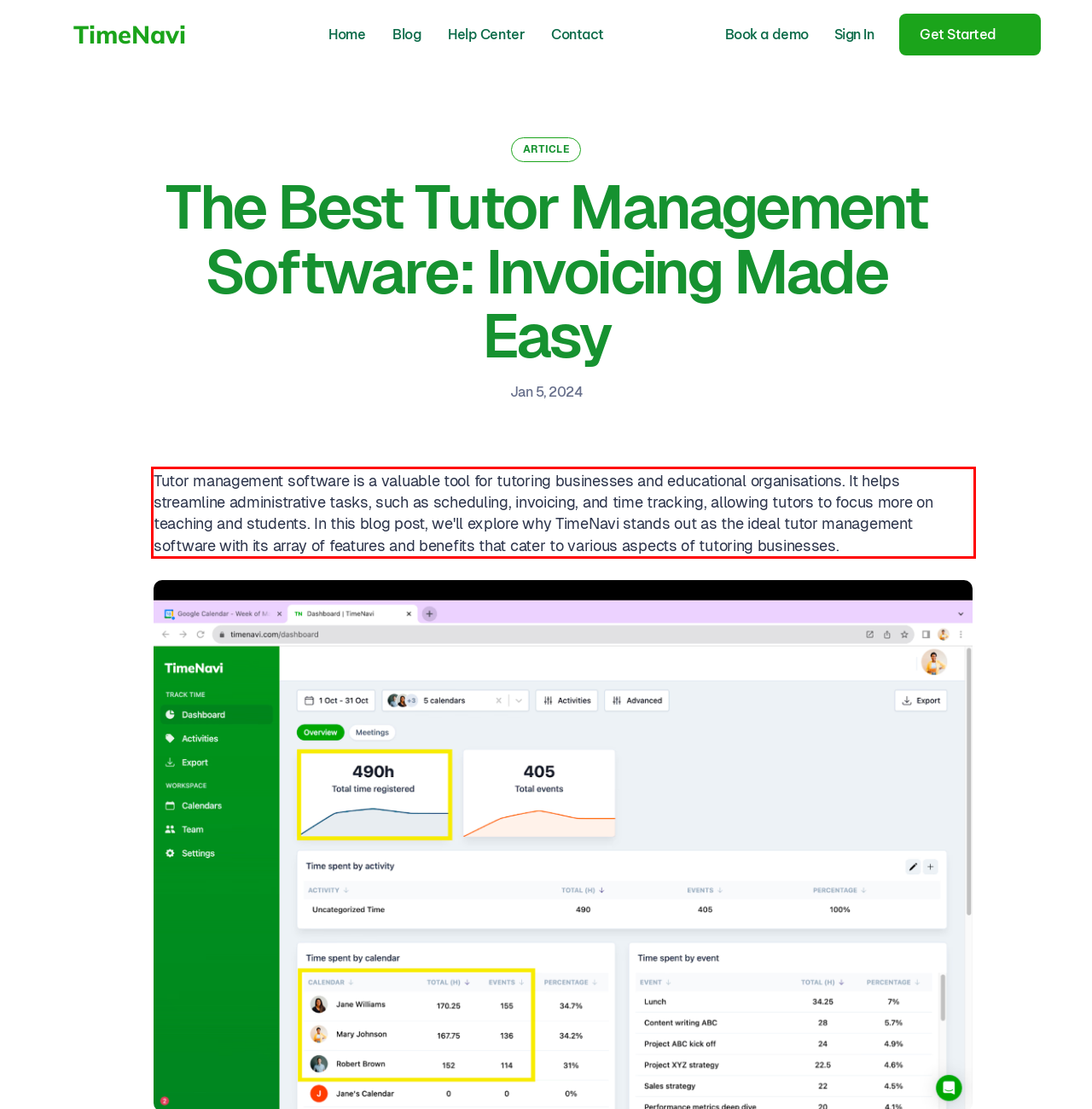Using the provided screenshot, read and generate the text content within the red-bordered area.

Tutor management software is a valuable tool for tutoring businesses and educational organisations. It helps streamline administrative tasks, such as scheduling, invoicing, and time tracking, allowing tutors to focus more on teaching and students. In this blog post, we'll explore why TimeNavi stands out as the ideal tutor management software with its array of features and benefits that cater to various aspects of tutoring businesses.